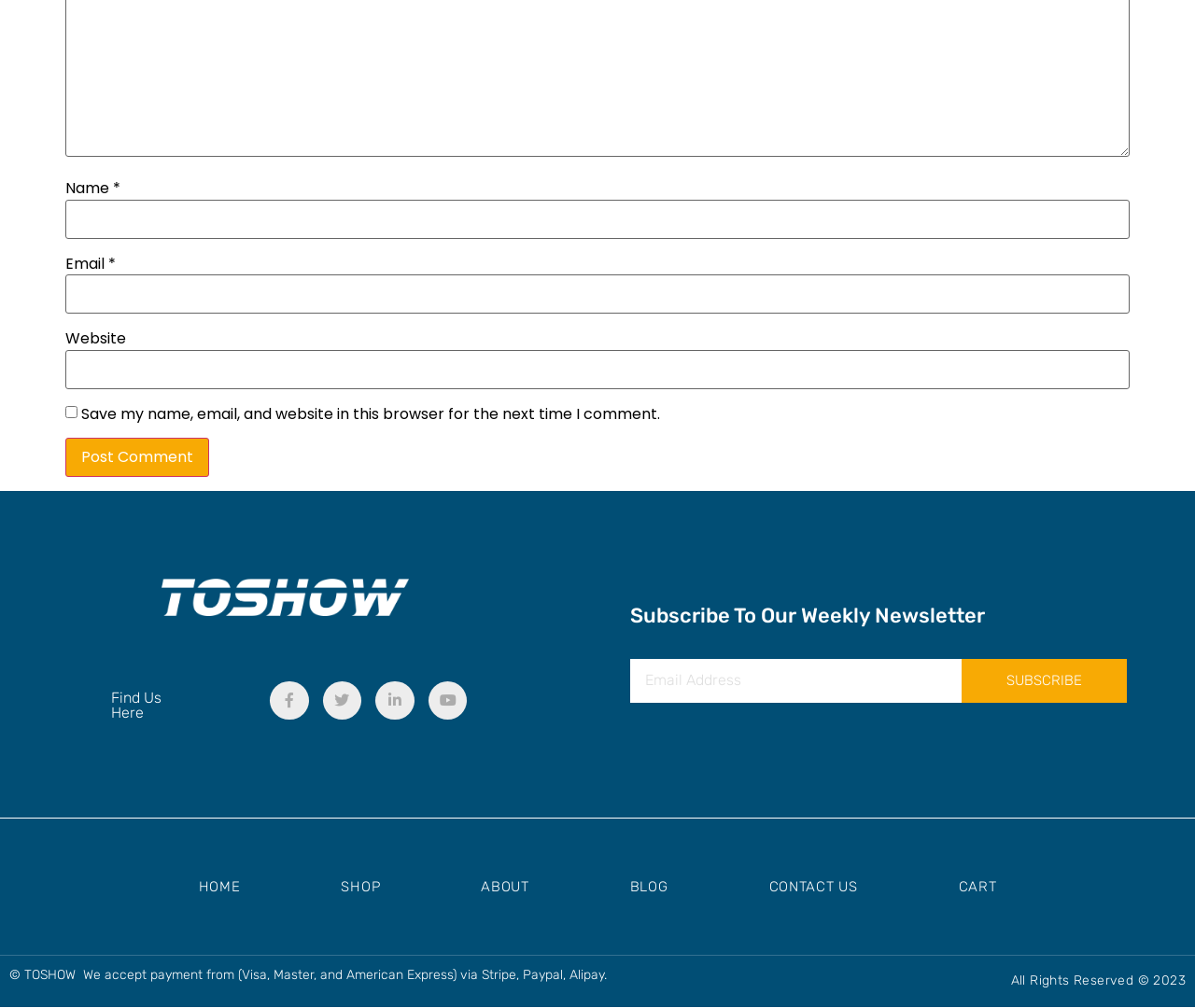Please find the bounding box coordinates of the element that must be clicked to perform the given instruction: "Enter your name". The coordinates should be four float numbers from 0 to 1, i.e., [left, top, right, bottom].

[0.055, 0.198, 0.945, 0.237]